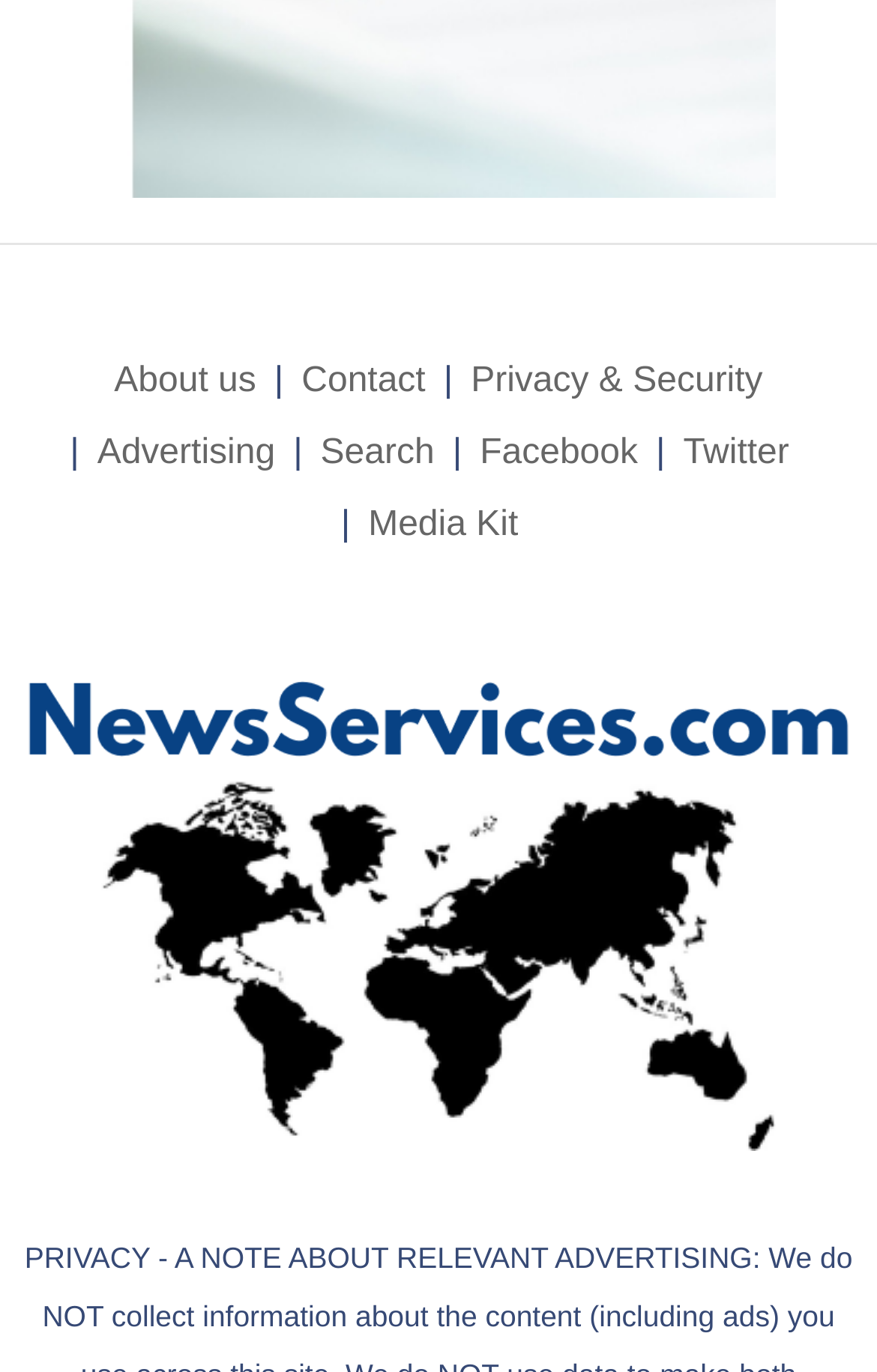How many 'NewsServices.com' links are there?
Look at the image and answer the question using a single word or phrase.

2